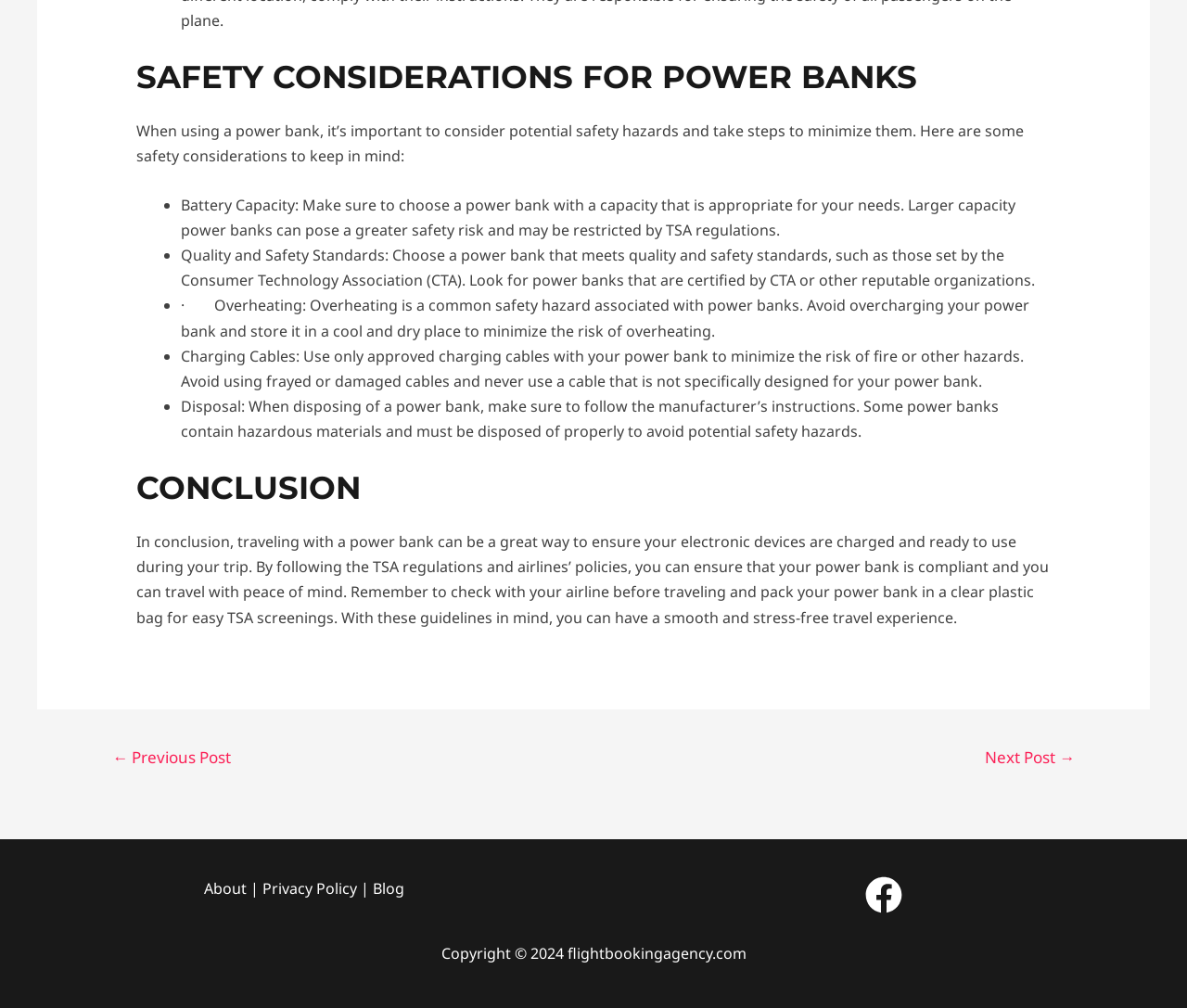What is the main topic of this webpage?
Answer the question in as much detail as possible.

Based on the headings and content of the webpage, it appears to be discussing safety considerations for power banks, including battery capacity, quality and safety standards, overheating, charging cables, and disposal.